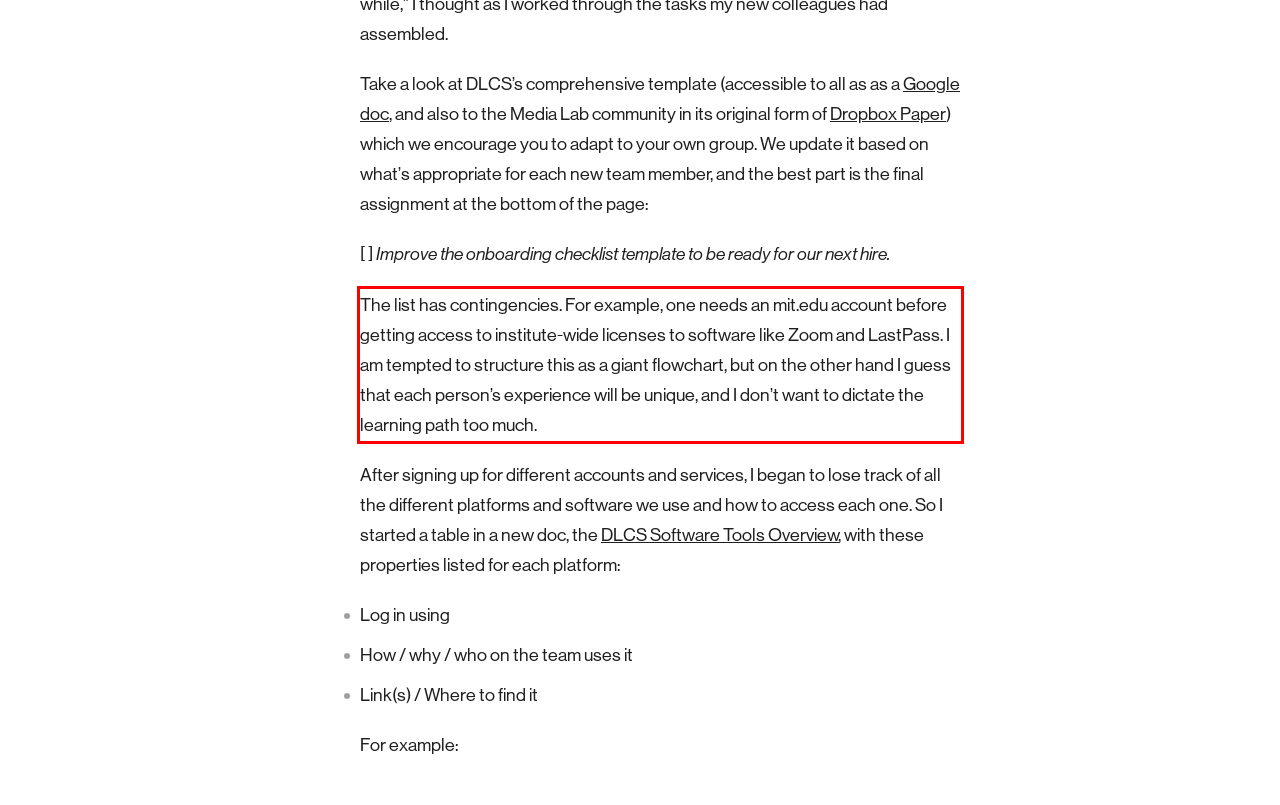You have a screenshot of a webpage with a red bounding box. Identify and extract the text content located inside the red bounding box.

The list has contingencies. For example, one needs an mit.edu account before getting access to institute-wide licenses to software like Zoom and LastPass. I am tempted to structure this as a giant flowchart, but on the other hand I guess that each person’s experience will be unique, and I don’t want to dictate the learning path too much.